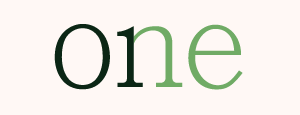Answer with a single word or phrase: 
What is the color of the letters 'n' and 'e'?

vibrant green